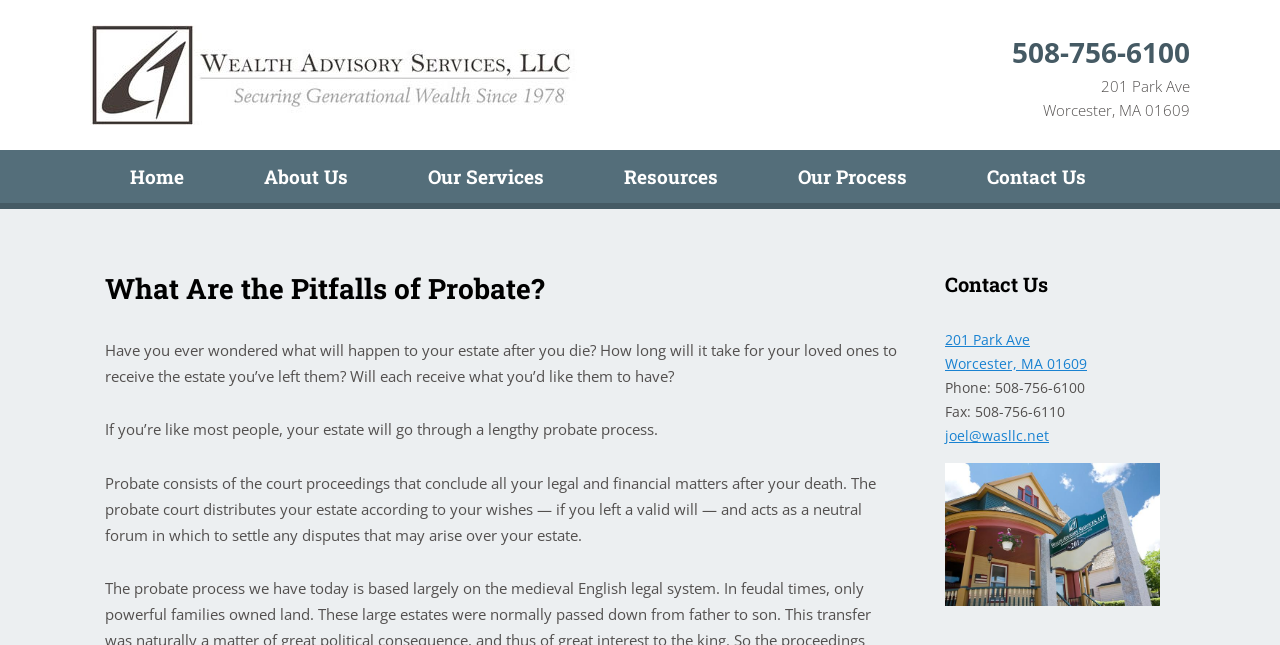What is the company's phone number?
Using the visual information from the image, give a one-word or short-phrase answer.

508-756-6100